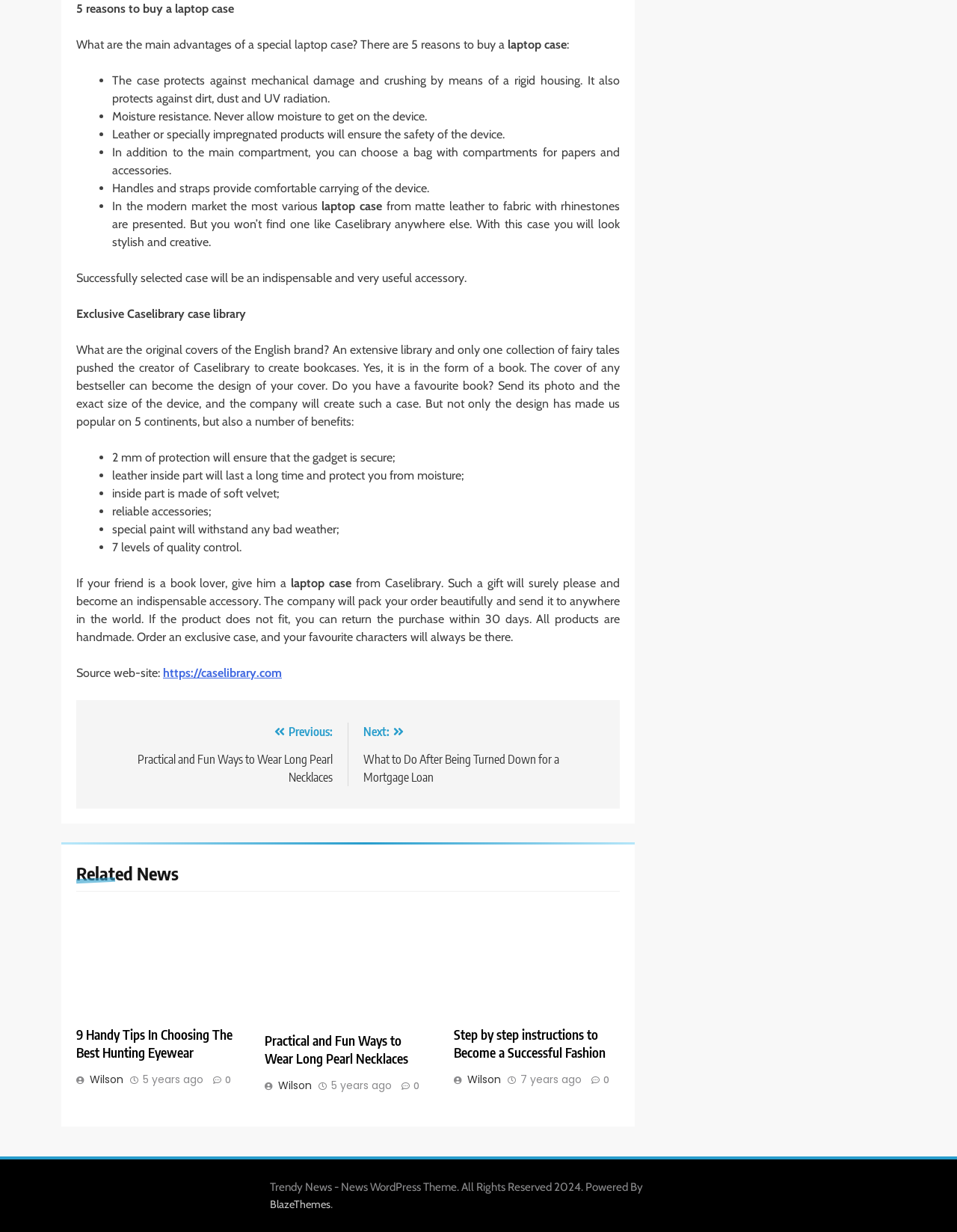Locate the bounding box coordinates of the element to click to perform the following action: 'Read the previous post'. The coordinates should be given as four float values between 0 and 1, in the form of [left, top, right, bottom].

[0.095, 0.587, 0.347, 0.637]